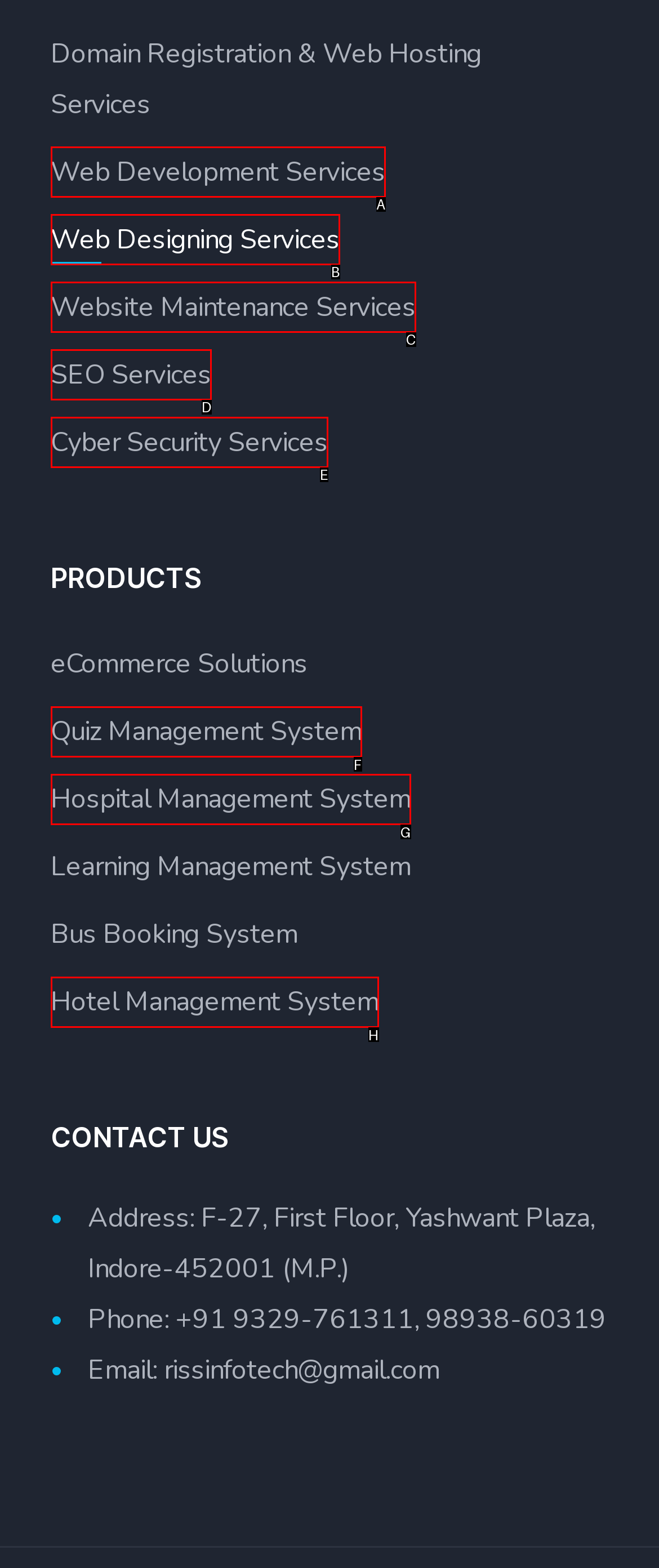Find the HTML element that corresponds to the description: Cyber Security Services. Indicate your selection by the letter of the appropriate option.

E